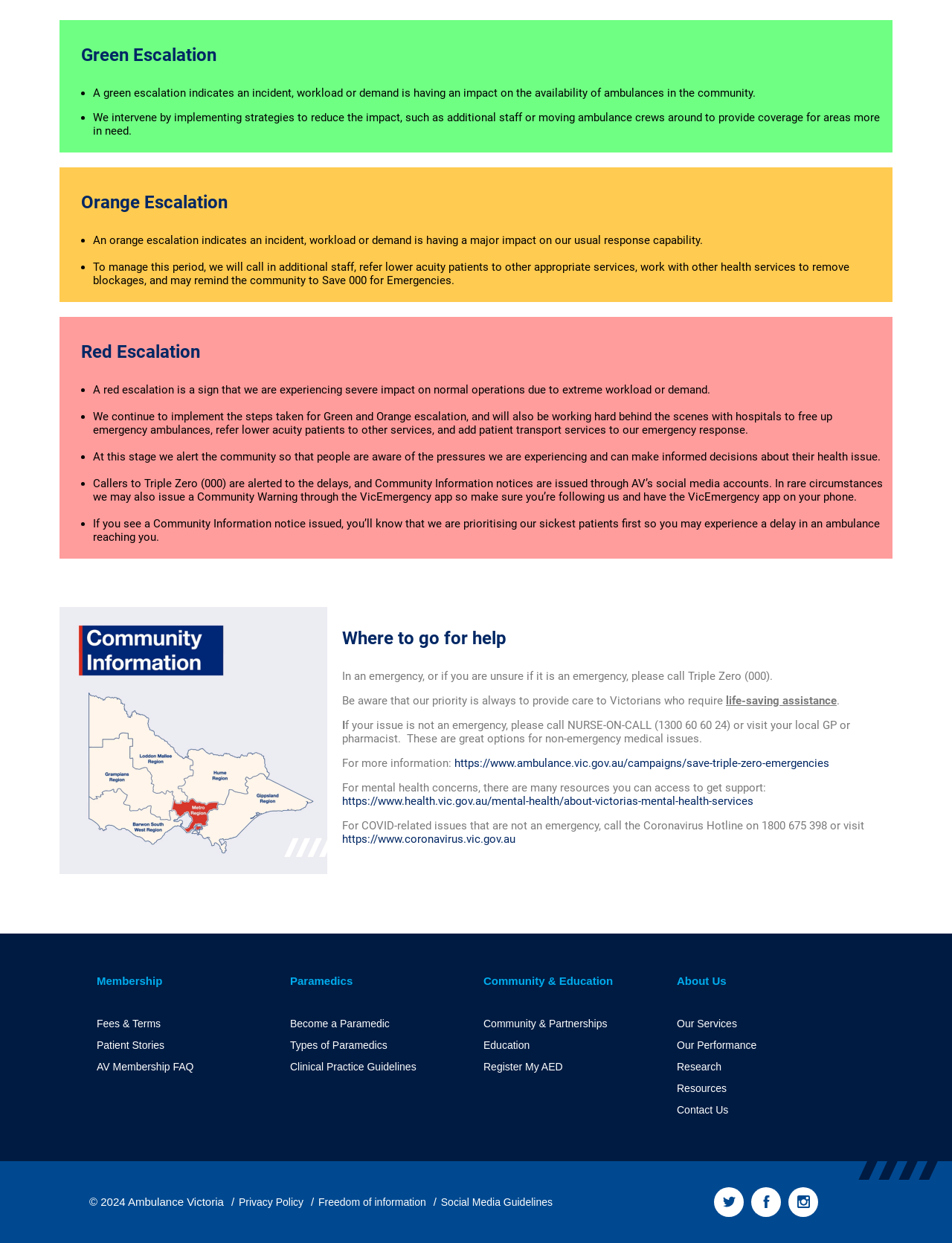Using the webpage screenshot and the element description About Us, determine the bounding box coordinates. Specify the coordinates in the format (top-left x, top-left y, bottom-right x, bottom-right y) with values ranging from 0 to 1.

[0.711, 0.784, 0.898, 0.794]